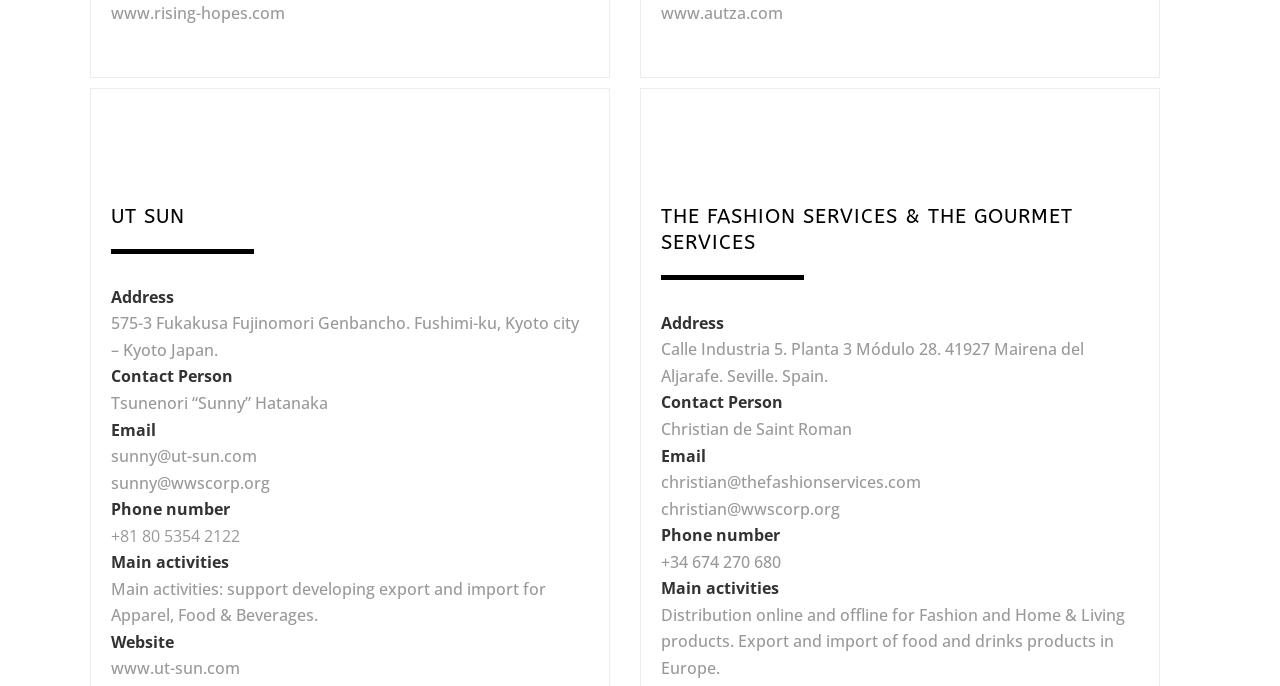What is the phone number of Christian de Saint Roman?
Provide an in-depth and detailed explanation in response to the question.

I found the phone number of Christian de Saint Roman by looking at the StaticText element with the text 'Phone number' and then reading the text of the next StaticText element, which contains the phone number.